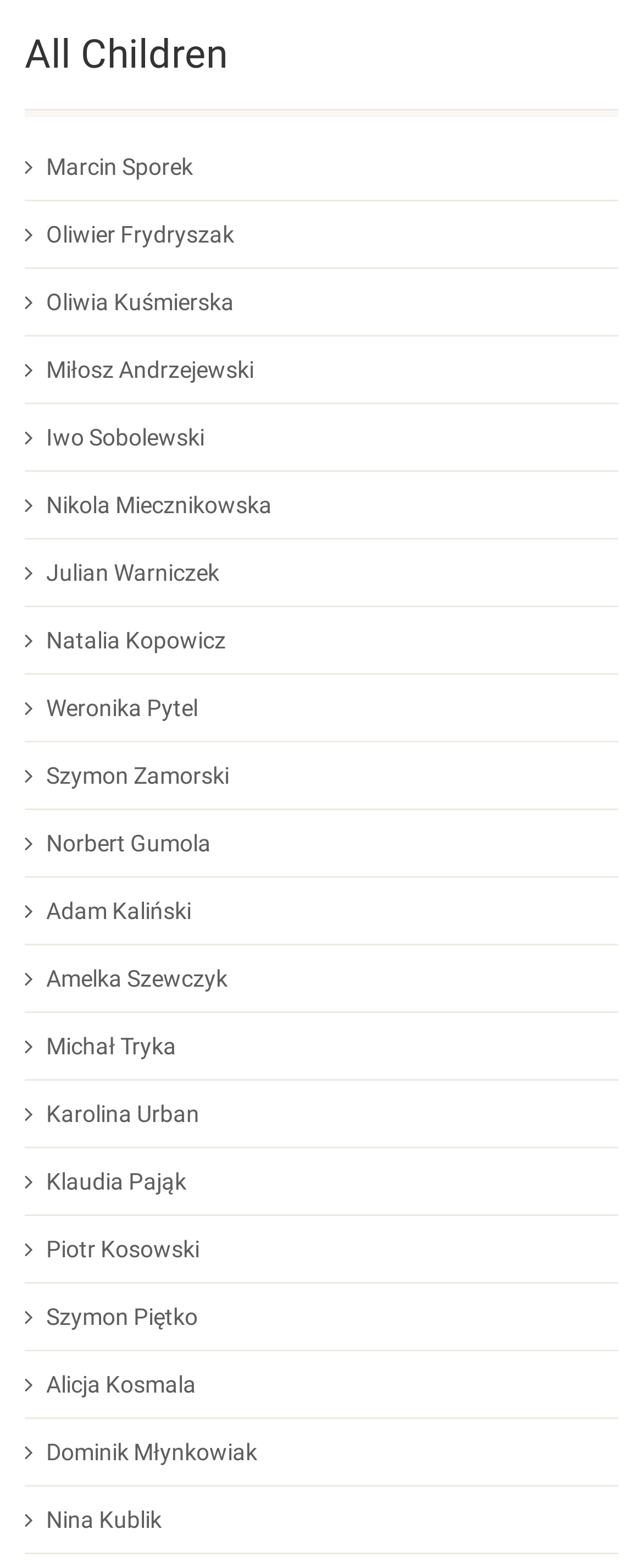Please identify the bounding box coordinates of the element that needs to be clicked to execute the following command: "Check Iwo Sobolewski's information". Provide the bounding box using four float numbers between 0 and 1, formatted as [left, top, right, bottom].

[0.038, 0.268, 0.318, 0.29]